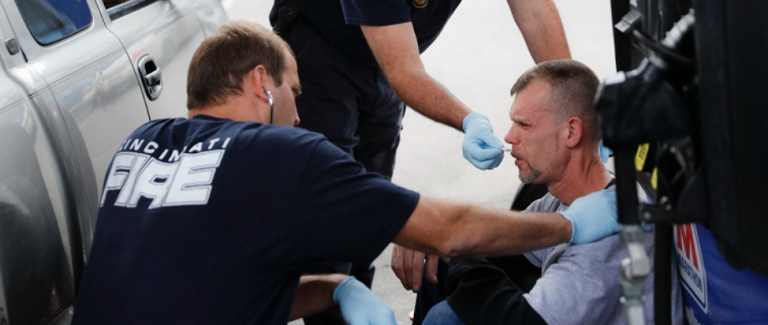How many paramedics are involved in the scene?
Answer with a single word or short phrase according to what you see in the image.

Two